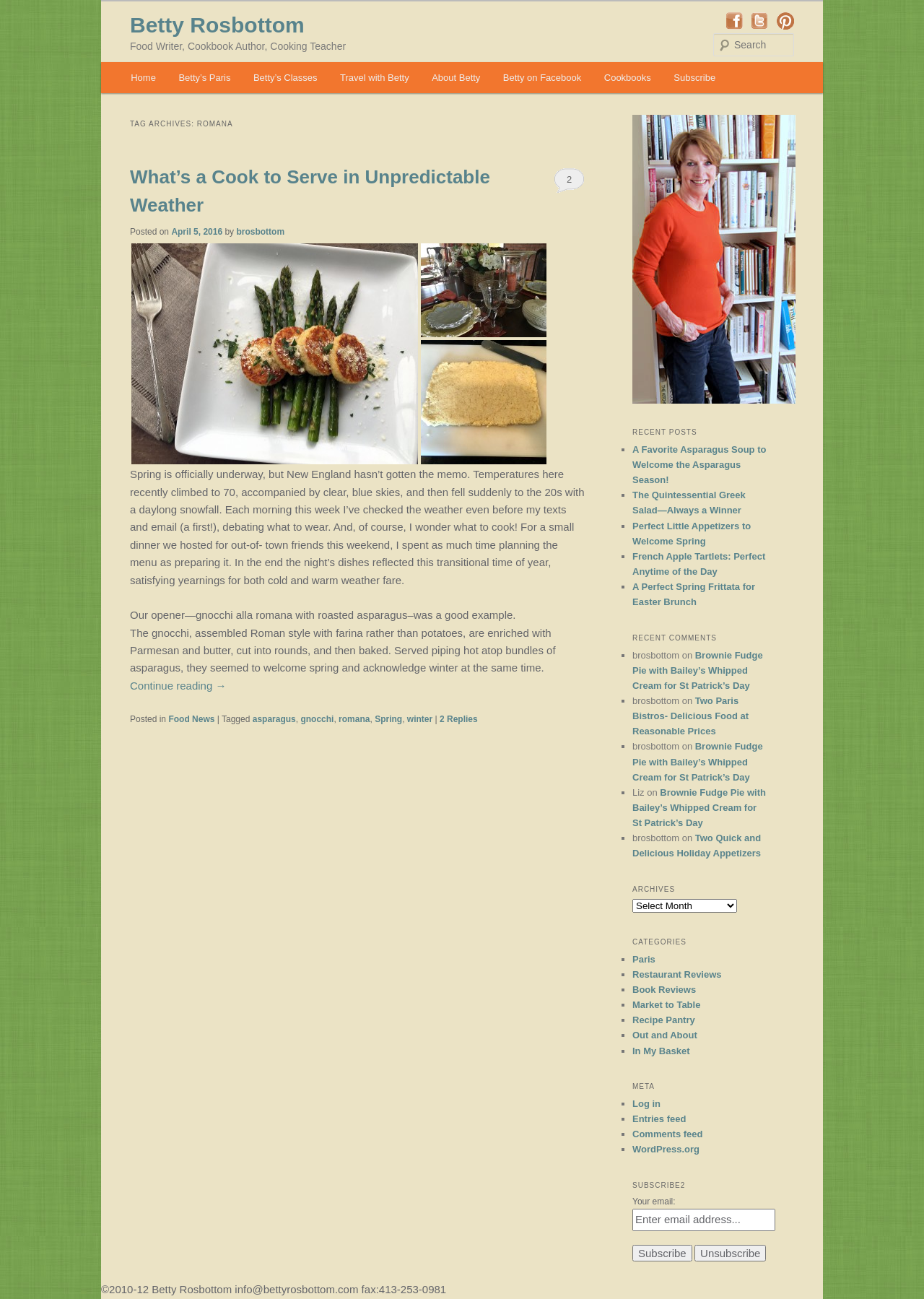Please find the bounding box coordinates of the element's region to be clicked to carry out this instruction: "Click on the 'Cart' link".

None